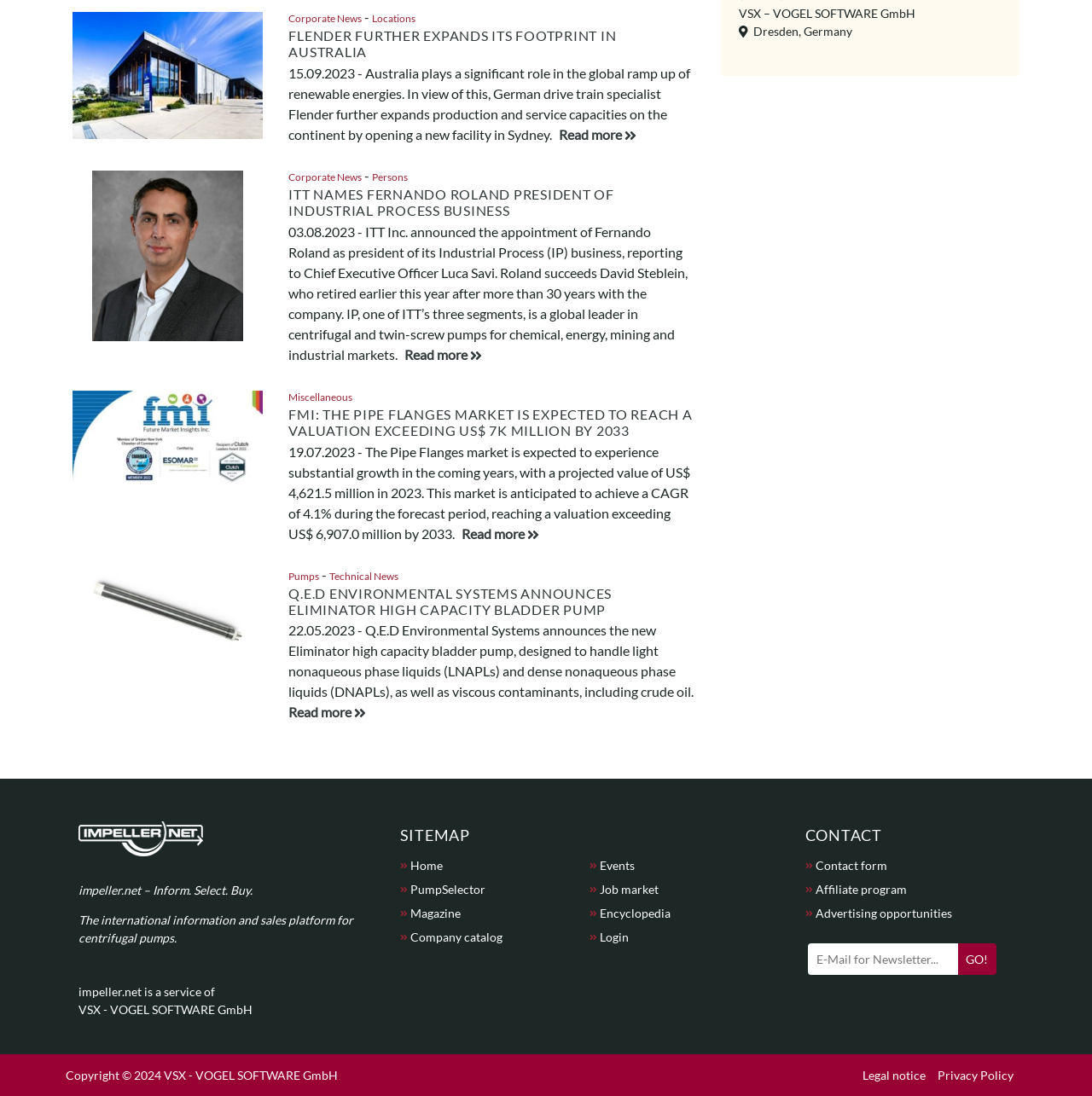Answer the question below in one word or phrase:
What is the copyright year mentioned at the bottom of the webpage?

2024